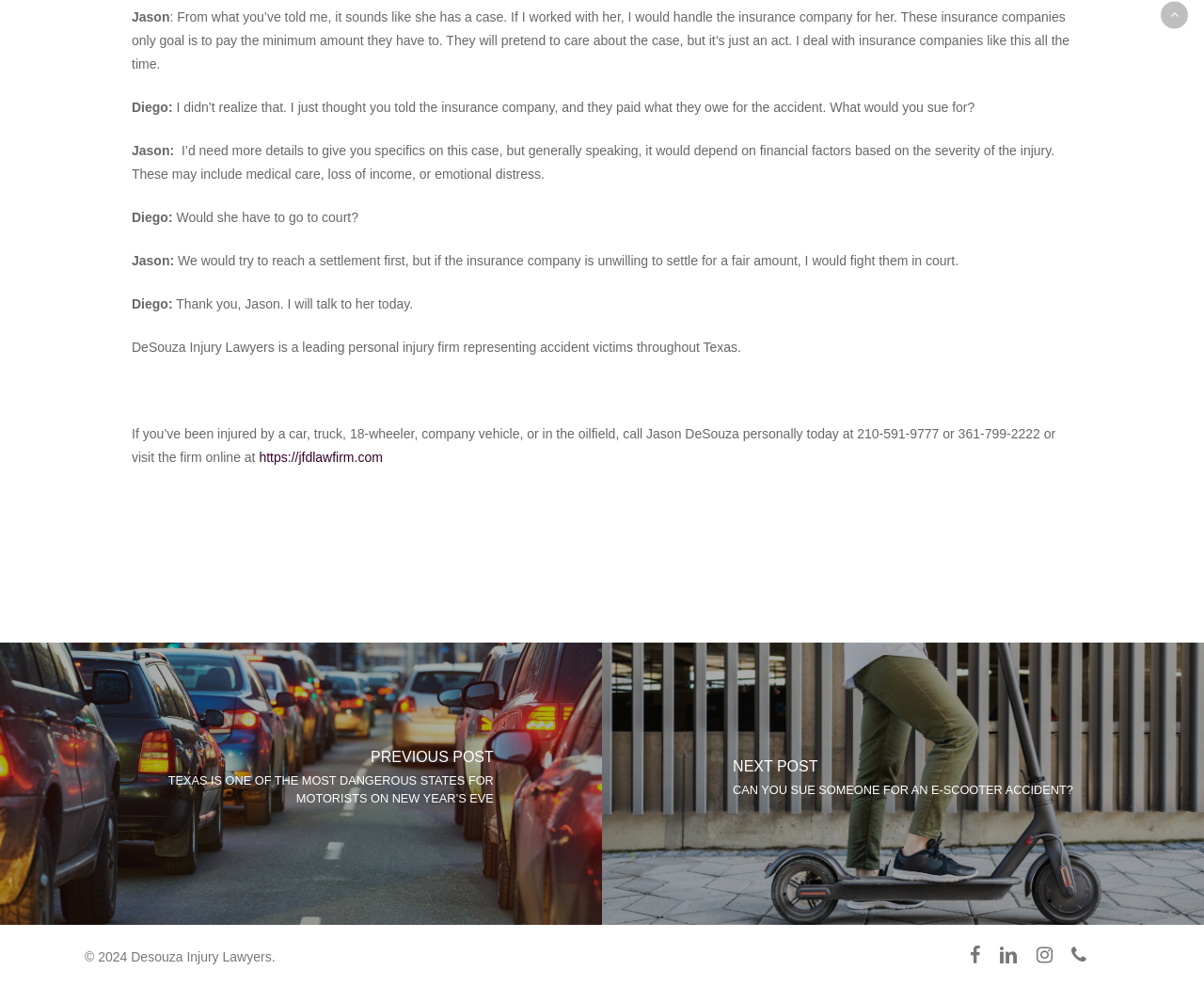Using the provided element description "https://jfdlawfirm.com", determine the bounding box coordinates of the UI element.

[0.215, 0.456, 0.318, 0.471]